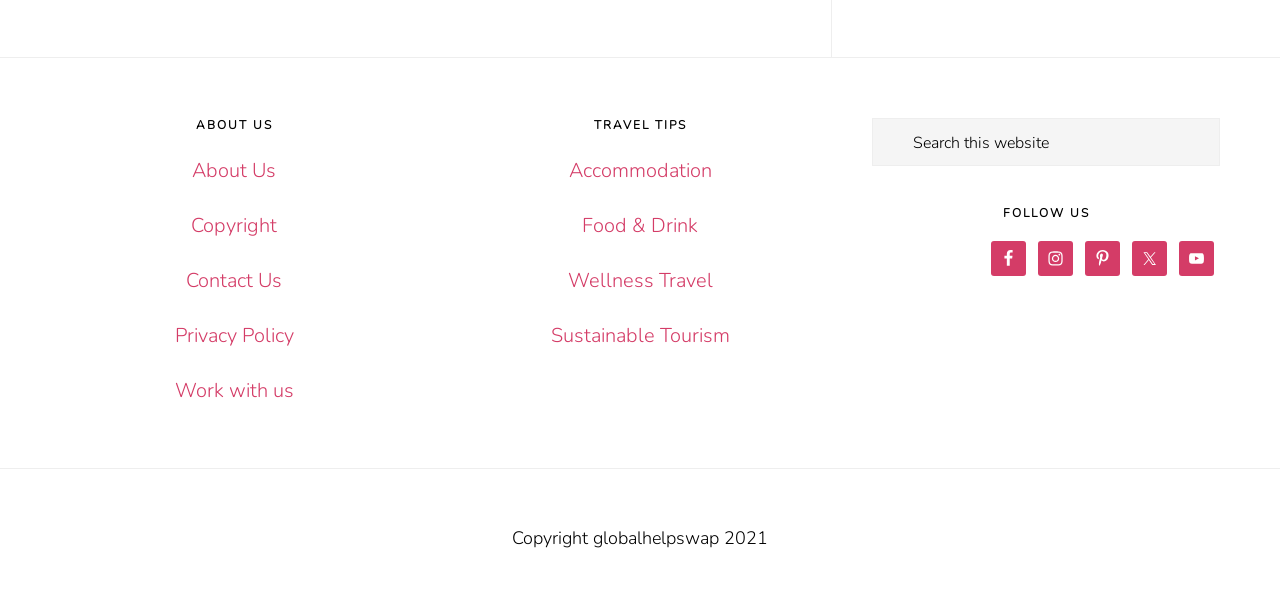Determine the bounding box coordinates of the clickable element to achieve the following action: 'Search this website'. Provide the coordinates as four float values between 0 and 1, formatted as [left, top, right, bottom].

[0.681, 0.195, 0.953, 0.274]